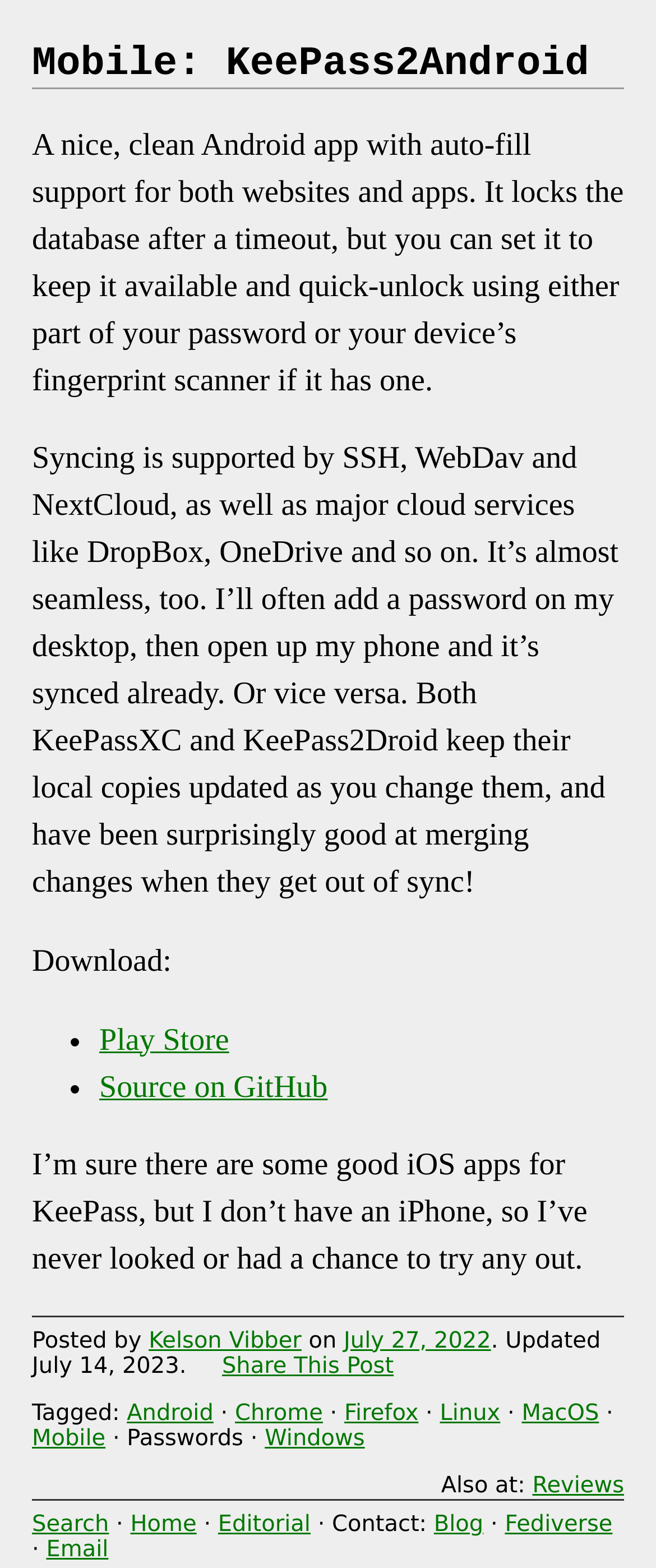Determine the bounding box coordinates of the element that should be clicked to execute the following command: "Visit the source code on GitHub".

[0.151, 0.682, 0.499, 0.704]